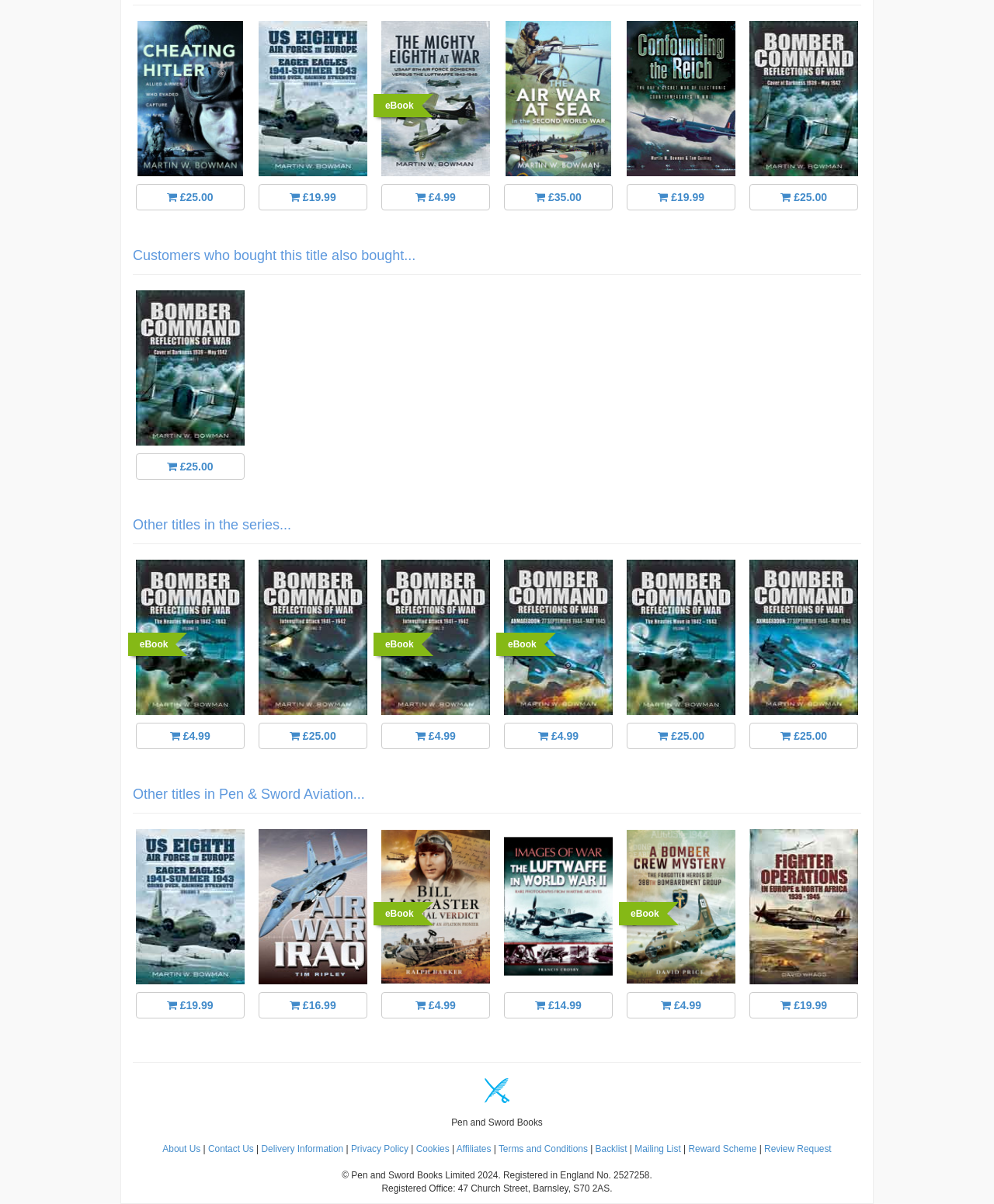Please specify the bounding box coordinates for the clickable region that will help you carry out the instruction: "Browse other titles in Pen & Sword Aviation".

[0.134, 0.653, 0.367, 0.666]